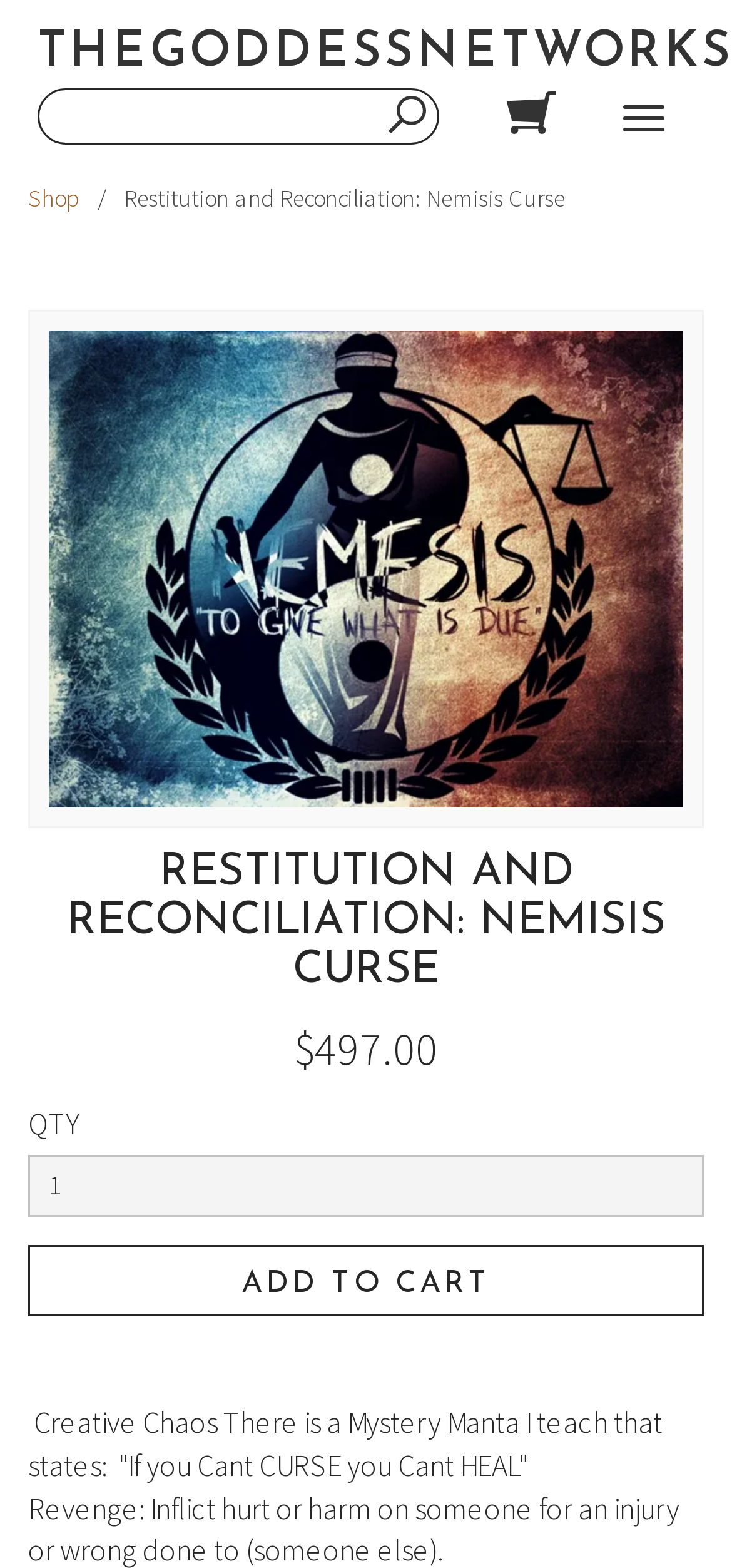Generate the text content of the main headline of the webpage.

RESTITUTION AND RECONCILIATION: NEMISIS CURSE